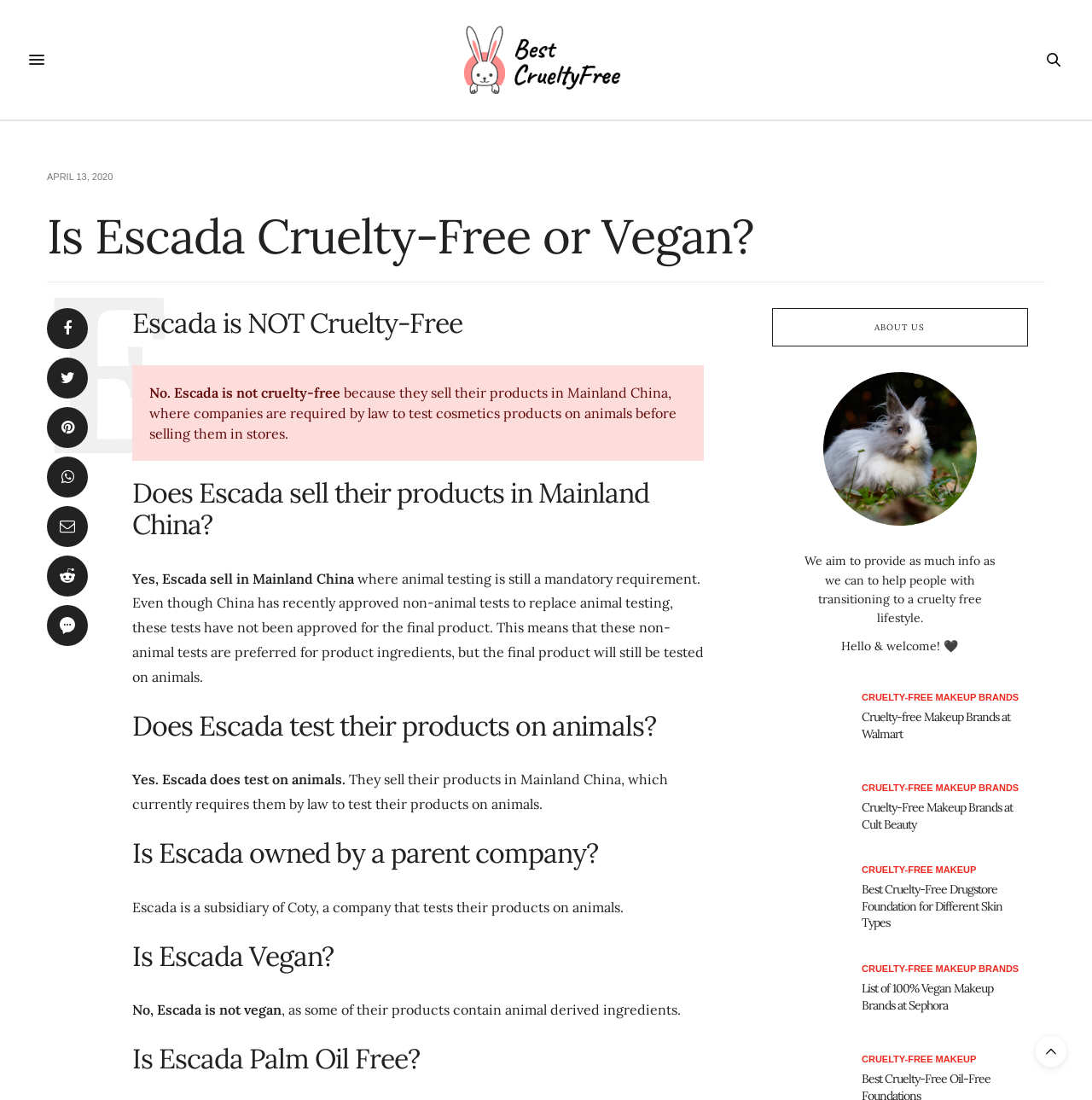Give a concise answer using one word or a phrase to the following question:
Is Escada cruelty-free?

No